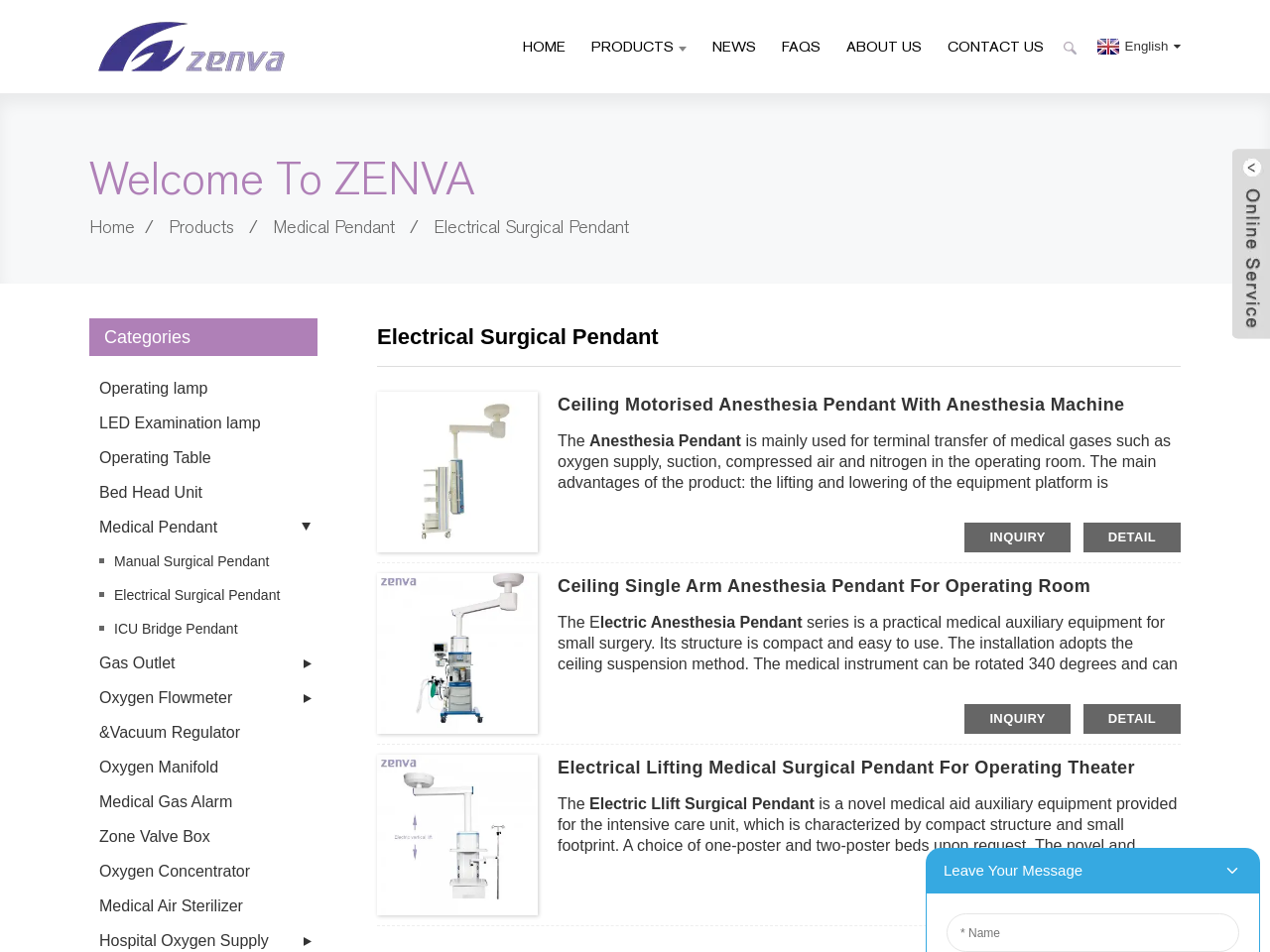Determine the bounding box coordinates of the area to click in order to meet this instruction: "Click on the HOME link".

[0.403, 0.012, 0.454, 0.085]